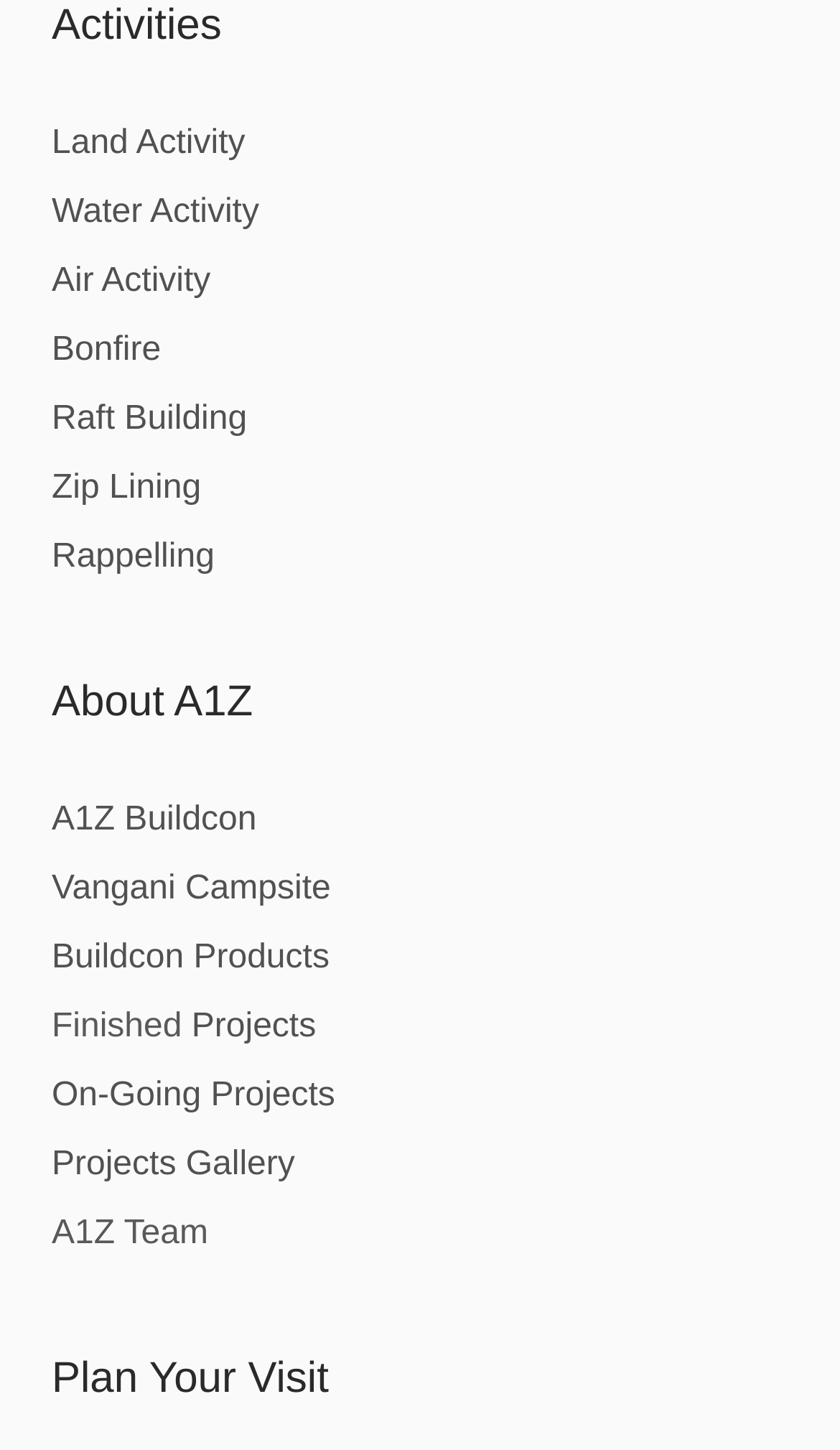What is the status of some projects?
Look at the screenshot and provide an in-depth answer.

The StaticText 'Finished' is present on the webpage, which implies that some projects have been completed.